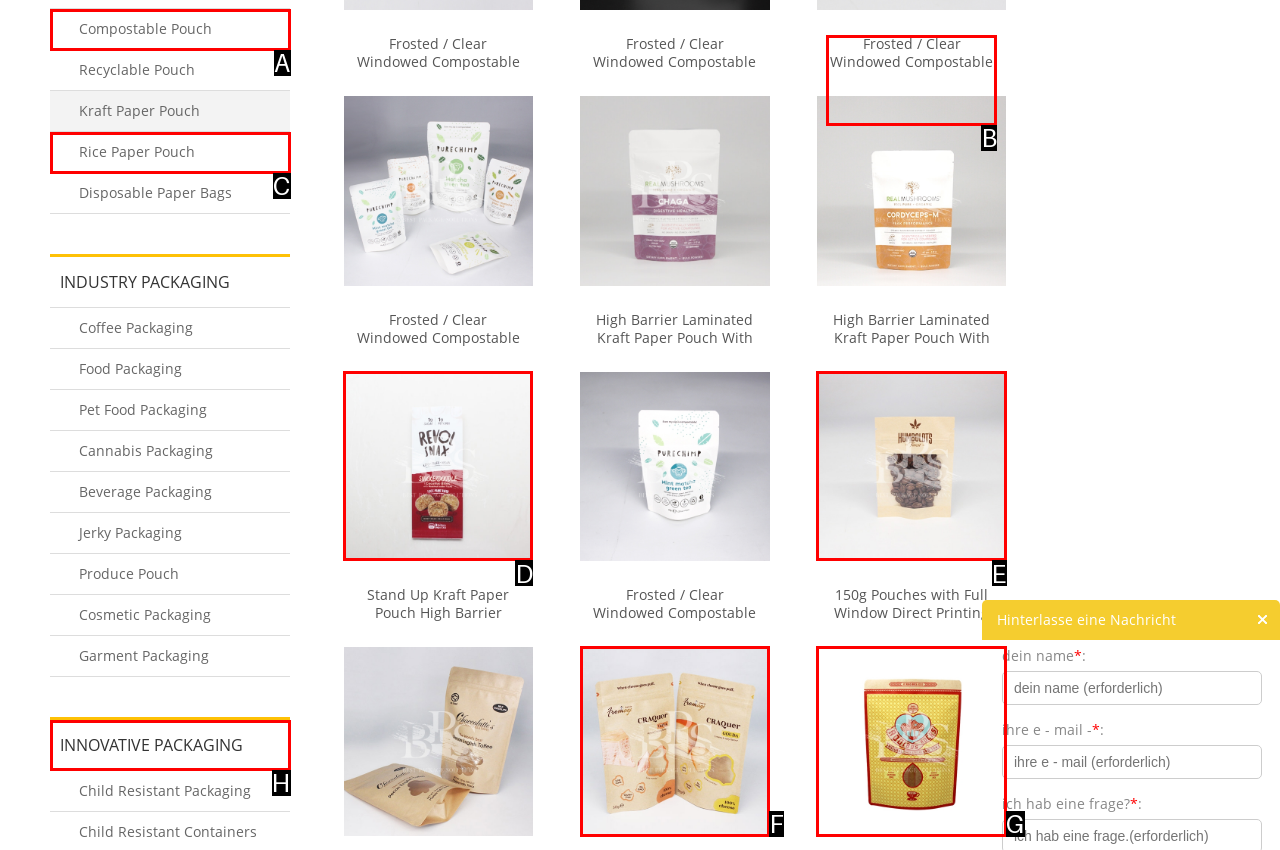Identify the option that best fits this description: Lock bumping understanding the threat
Answer with the appropriate letter directly.

None